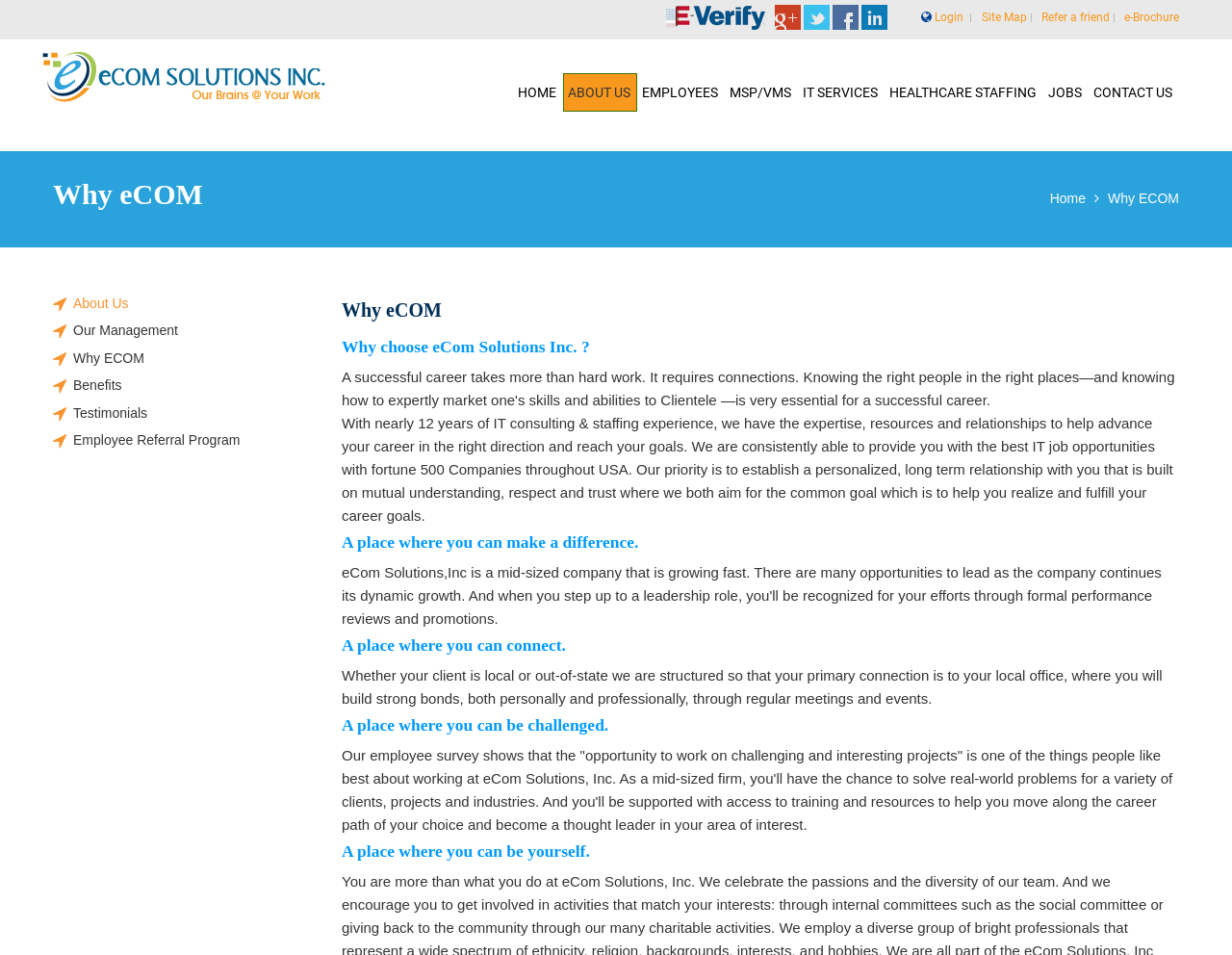Based on the element description: "Testimonials", identify the UI element and provide its bounding box coordinates. Use four float numbers between 0 and 1, [left, top, right, bottom].

[0.043, 0.424, 0.12, 0.44]